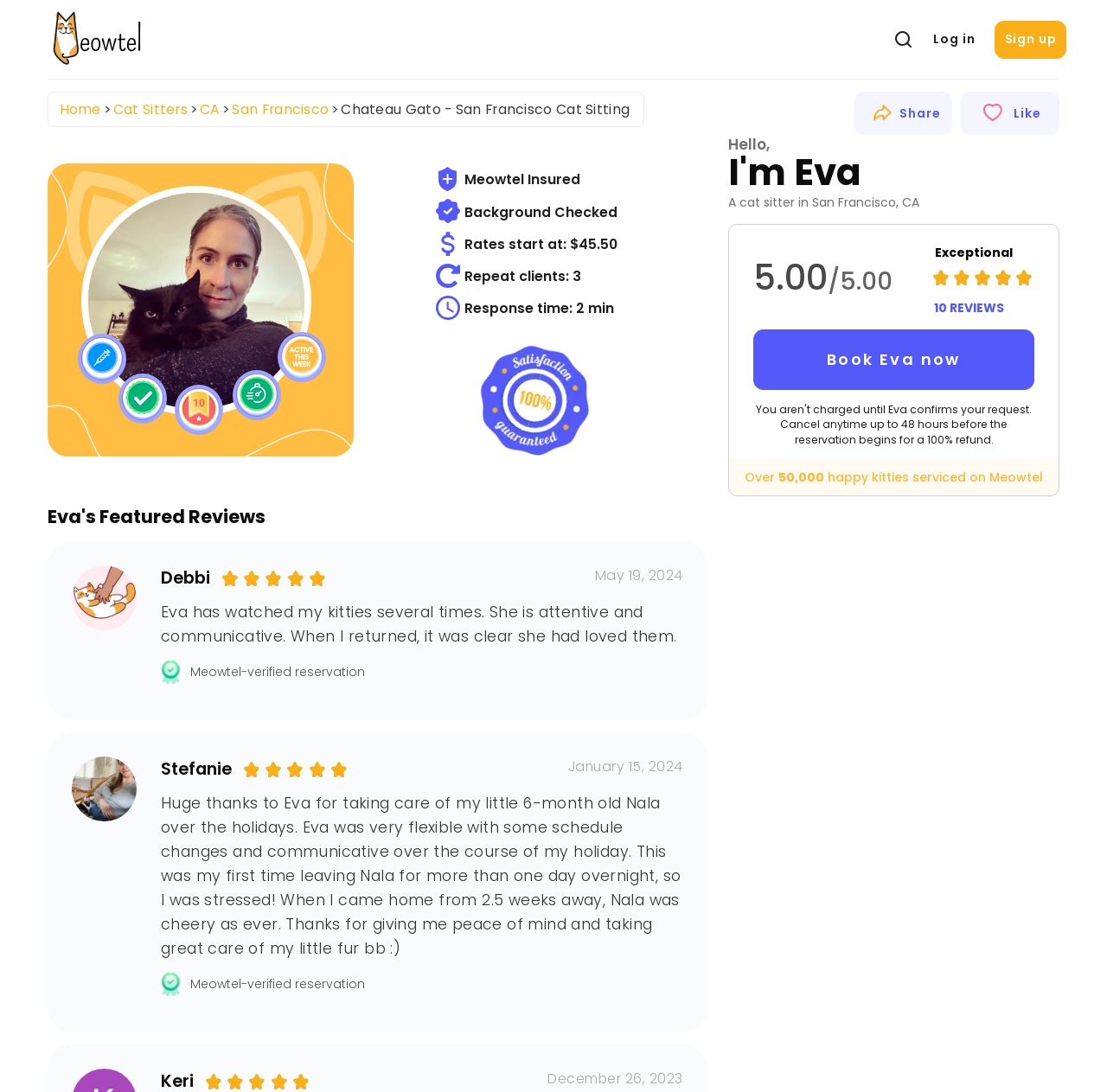Identify the bounding box coordinates of the region that needs to be clicked to carry out this instruction: "Click the 'Book Eva now' button". Provide these coordinates as four float numbers ranging from 0 to 1, i.e., [left, top, right, bottom].

[0.68, 0.302, 0.934, 0.357]